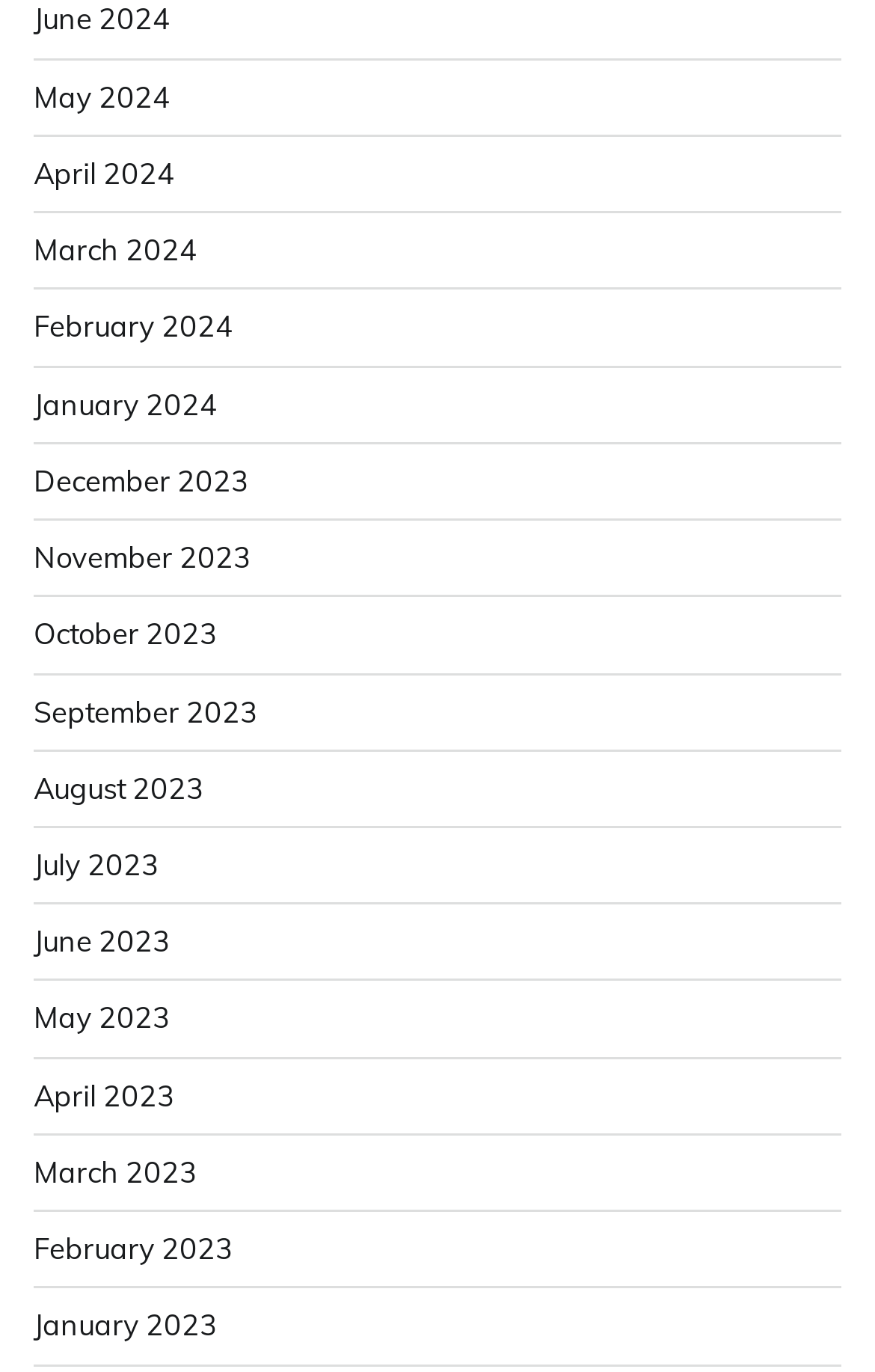Using the details in the image, give a detailed response to the question below:
What is the latest month available?

By examining the links on the webpage, I found that the latest month available is June 2024, which is the first link in the list.